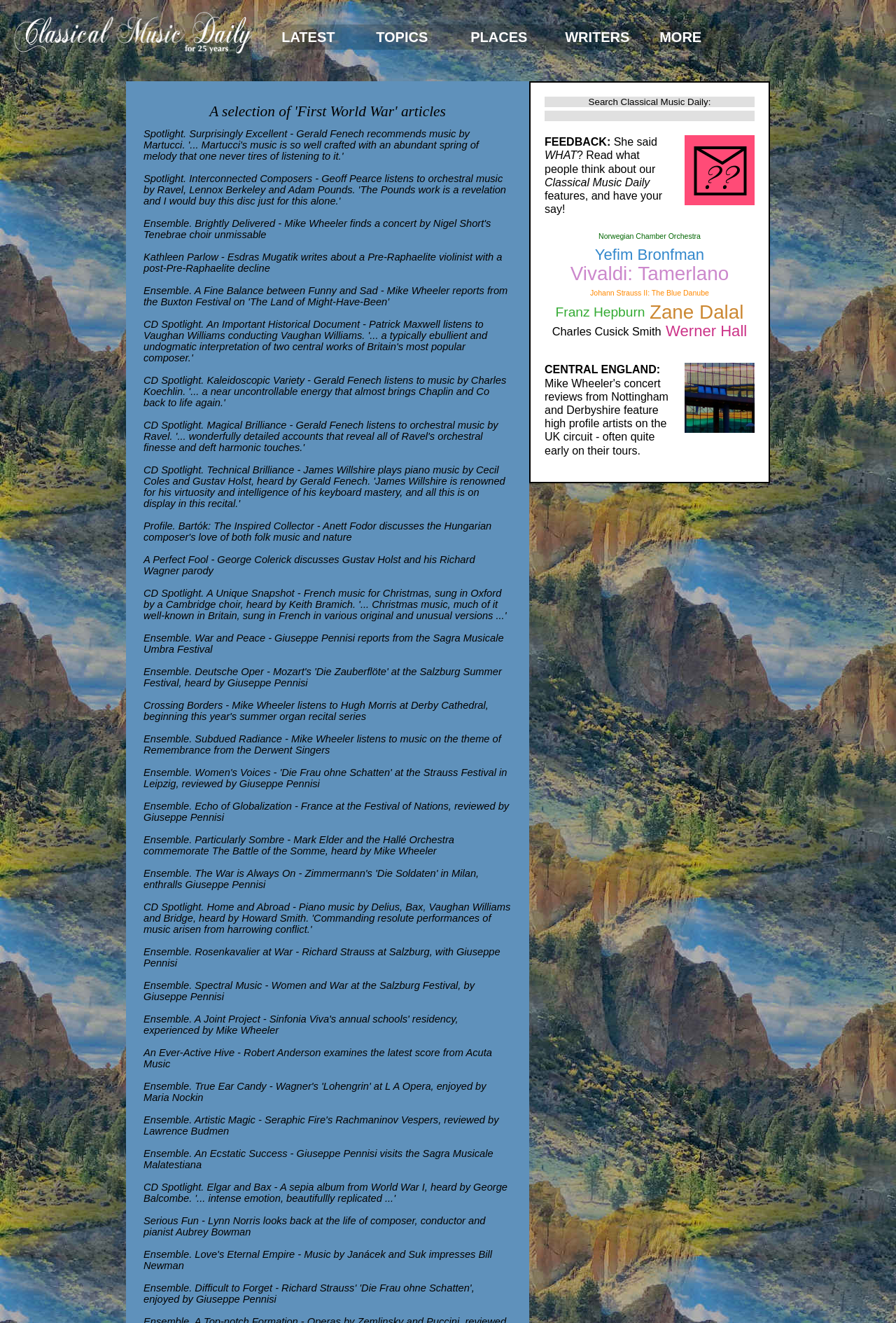Determine the bounding box for the described HTML element: "Charles Cusick Smith". Ensure the coordinates are four float numbers between 0 and 1 in the format [left, top, right, bottom].

[0.614, 0.243, 0.741, 0.258]